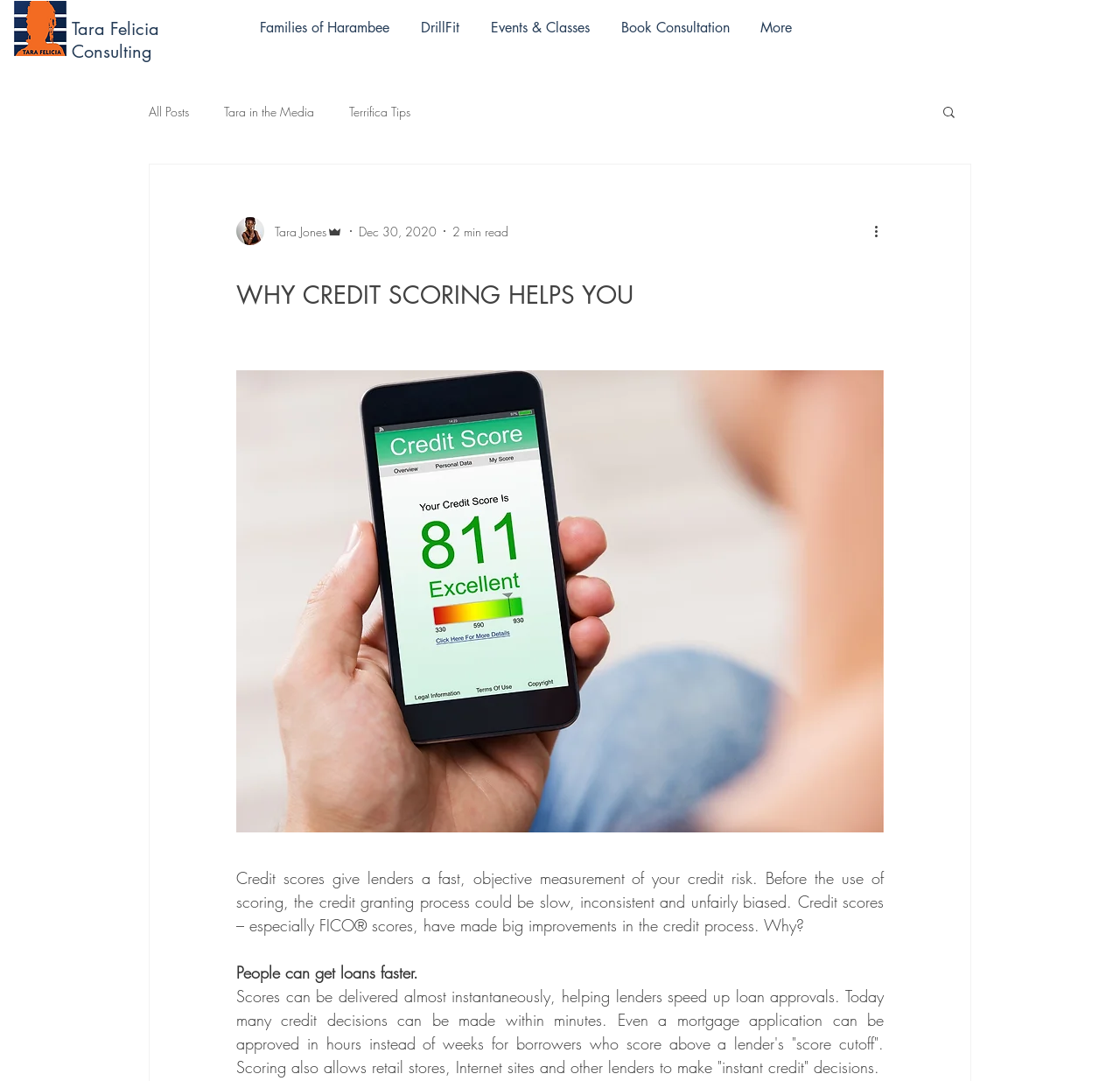Determine the primary headline of the webpage.

WHY CREDIT SCORING HELPS YOU